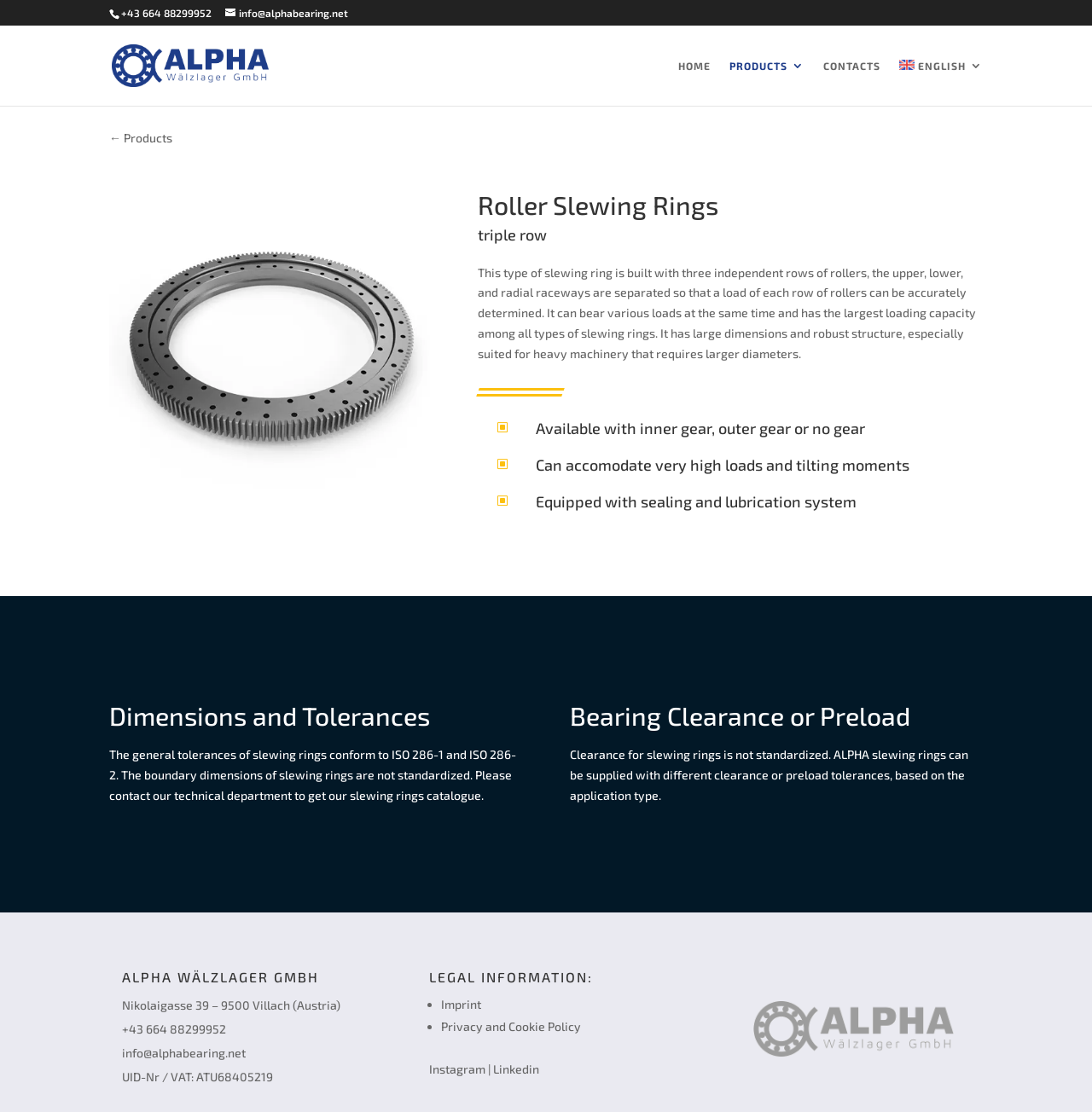Determine the bounding box for the described UI element: "Flooring".

None